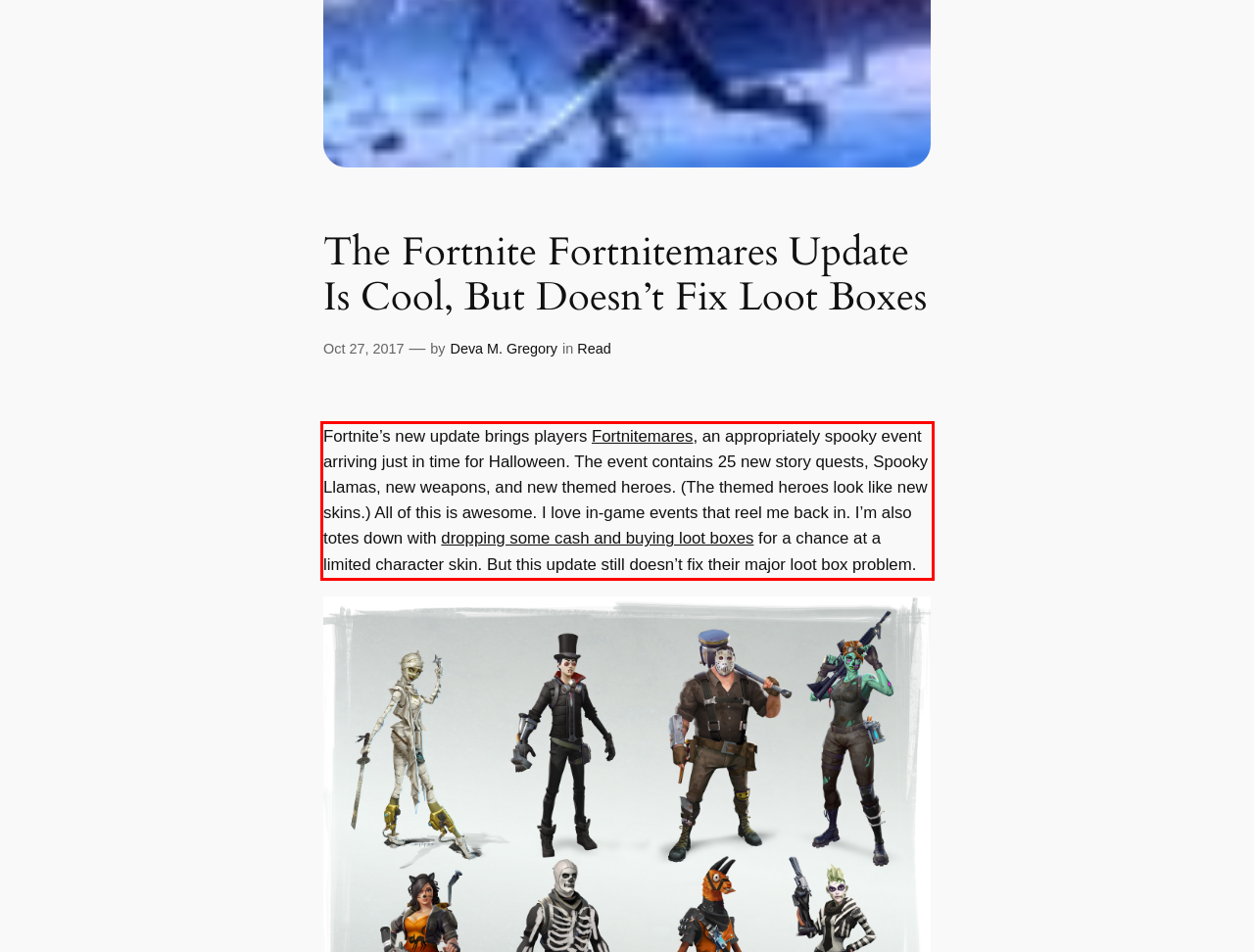Look at the screenshot of the webpage, locate the red rectangle bounding box, and generate the text content that it contains.

Fortnite’s new update brings players Fortnitemares, an appropriately spooky event arriving just in time for Halloween. The event contains 25 new story quests, Spooky Llamas, new weapons, and new themed heroes. (The themed heroes look like new skins.) All of this is awesome. I love in-game events that reel me back in. I’m also totes down with dropping some cash and buying loot boxes for a chance at a limited character skin. But this update still doesn’t fix their major loot box problem.